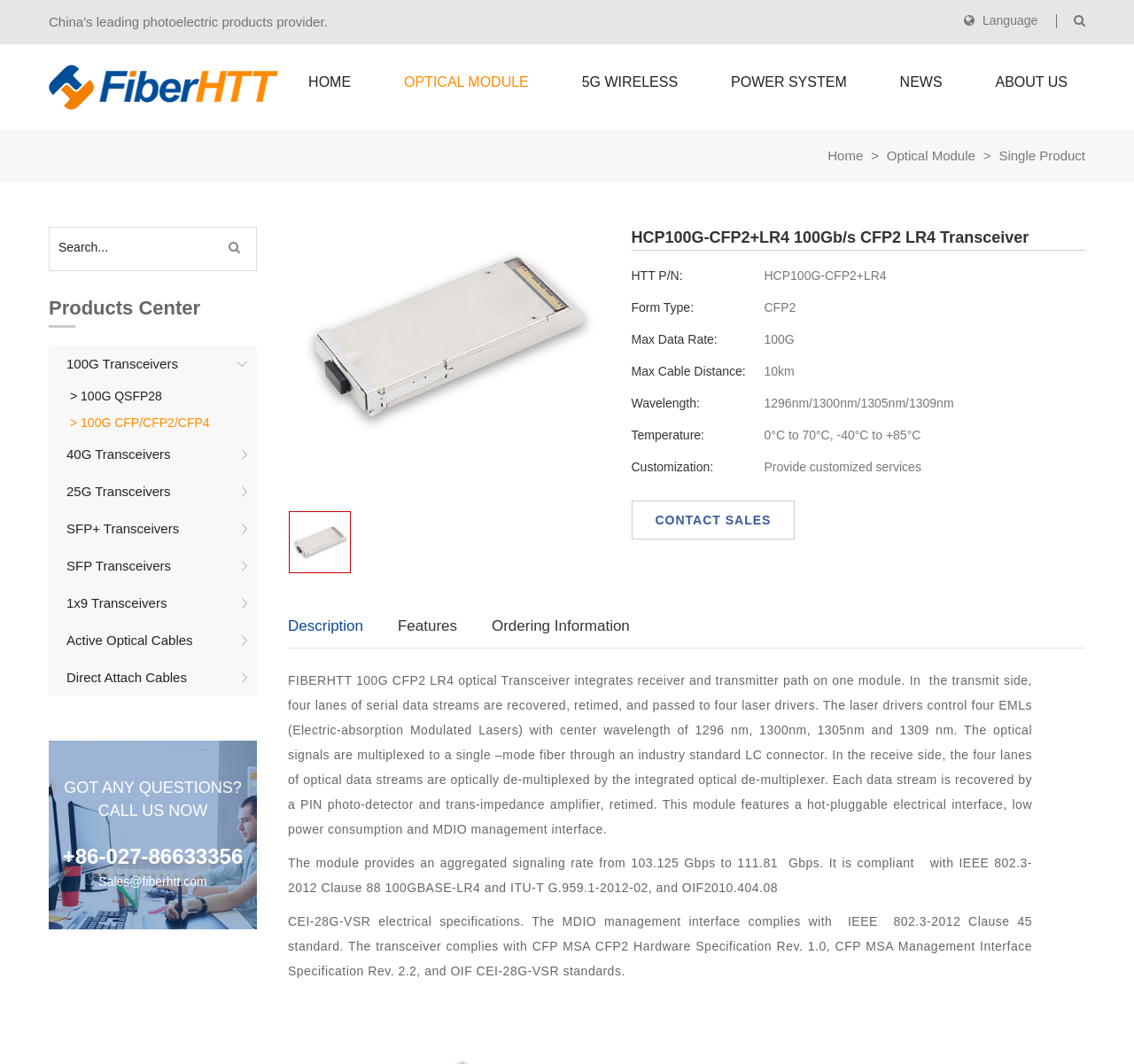What is the form type of the HCP100G-CFP2+LR4 transceiver?
Please analyze the image and answer the question with as much detail as possible.

The webpage indicates that the form type of the HCP100G-CFP2+LR4 transceiver is CFP2, as specified in the table under the 'Products Center' section.